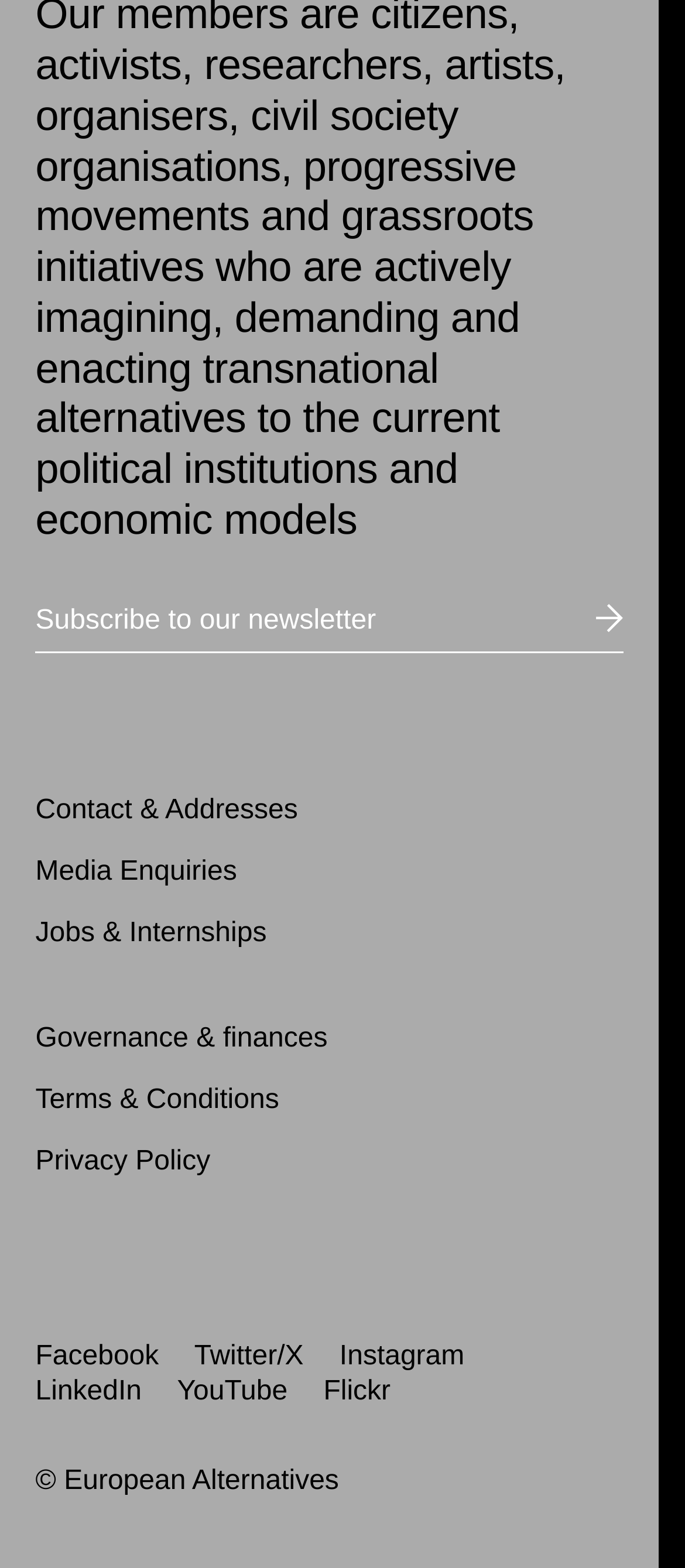What is the copyright information?
Please use the image to provide a one-word or short phrase answer.

European Alternatives